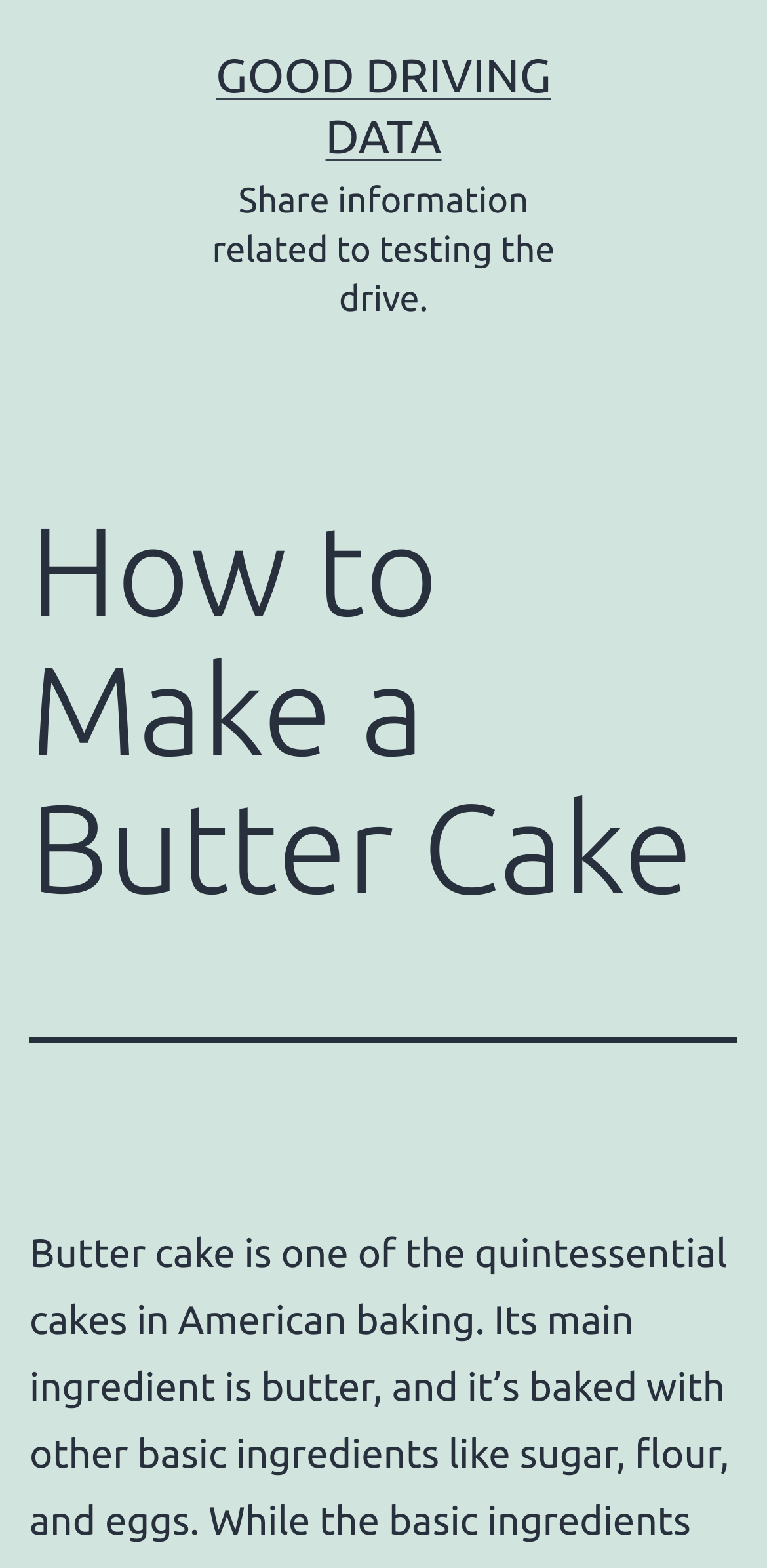What is the main title displayed on this webpage?

How to Make a Butter Cake